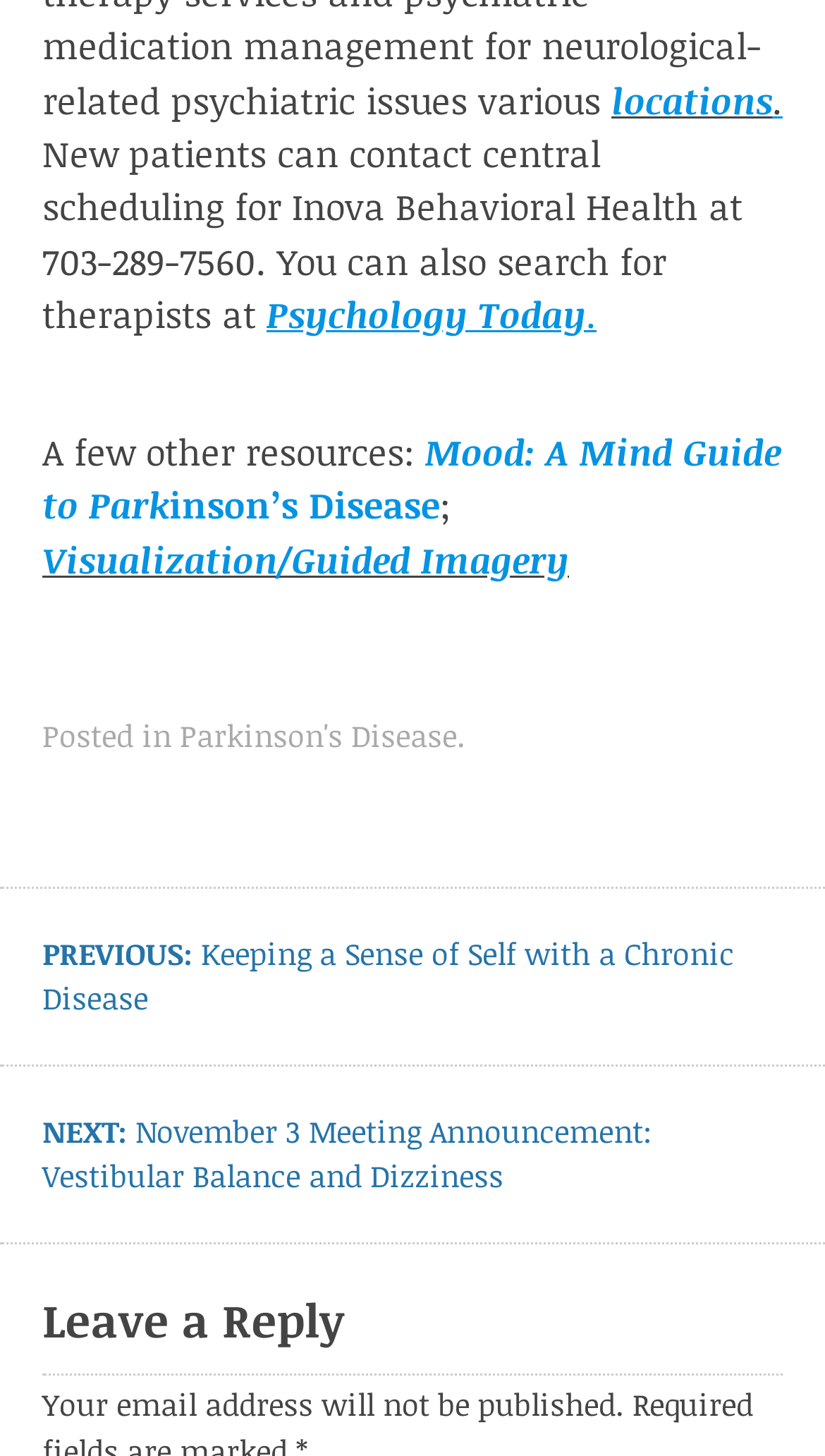What is the title of the previous post?
Answer the question using a single word or phrase, according to the image.

Keeping a Sense of Self with a Chronic Disease